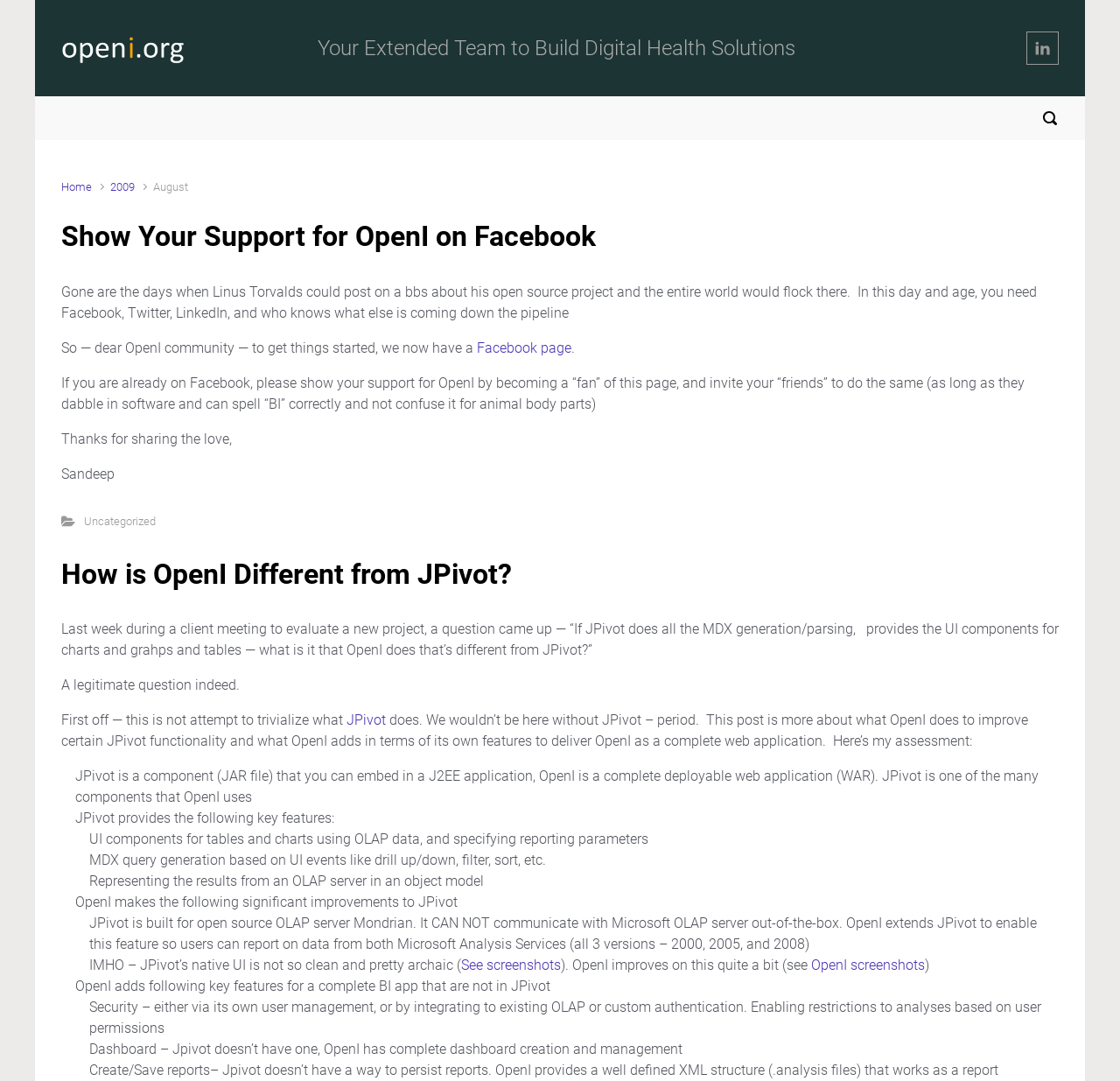Please identify the coordinates of the bounding box for the clickable region that will accomplish this instruction: "Search for something".

[0.918, 0.089, 0.957, 0.13]